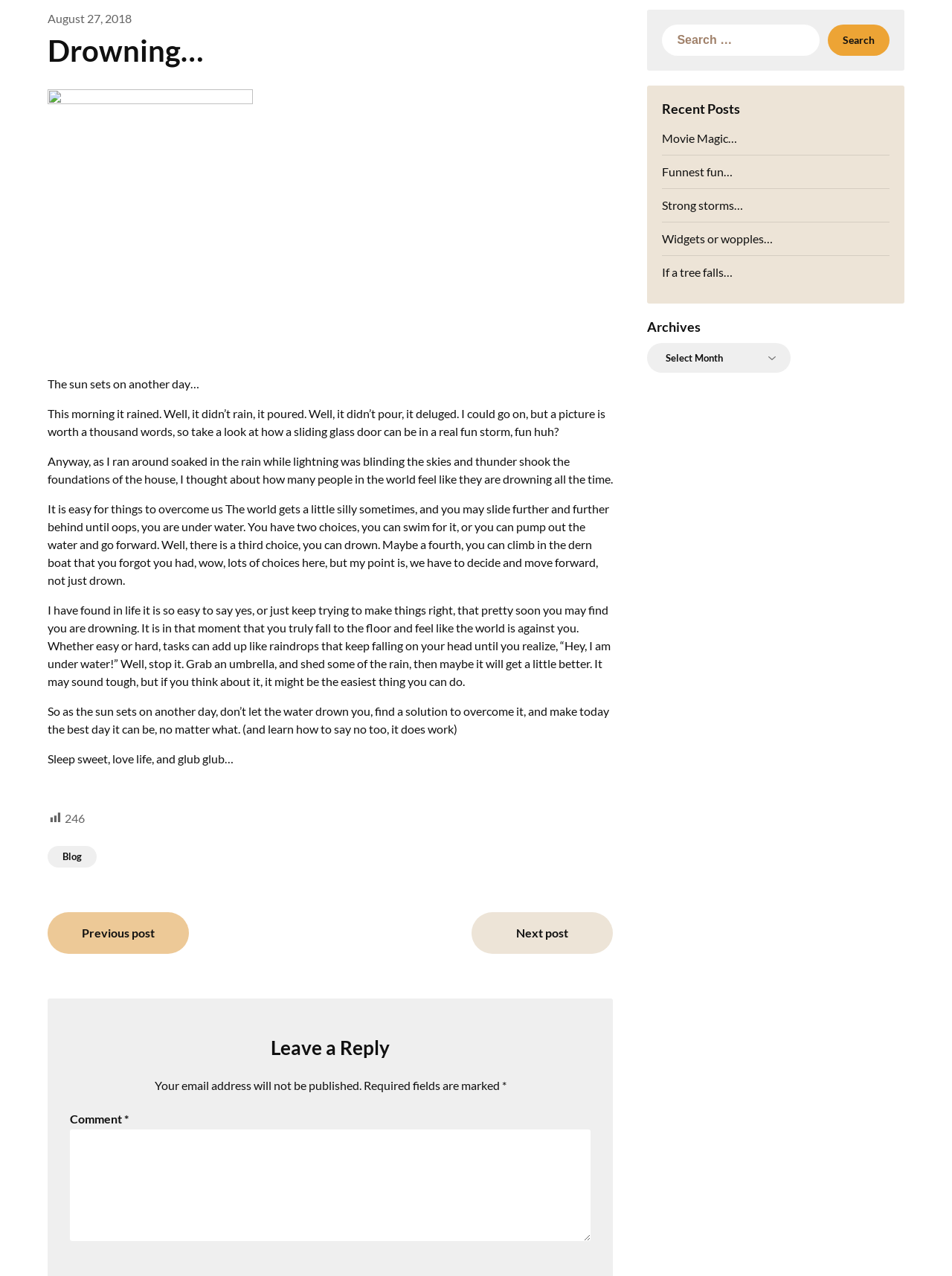How many comments are there on this blog post?
Examine the image and provide an in-depth answer to the question.

The number of comments on this blog post can be found at the bottom of the webpage, where it is written as '246' in a separate section.